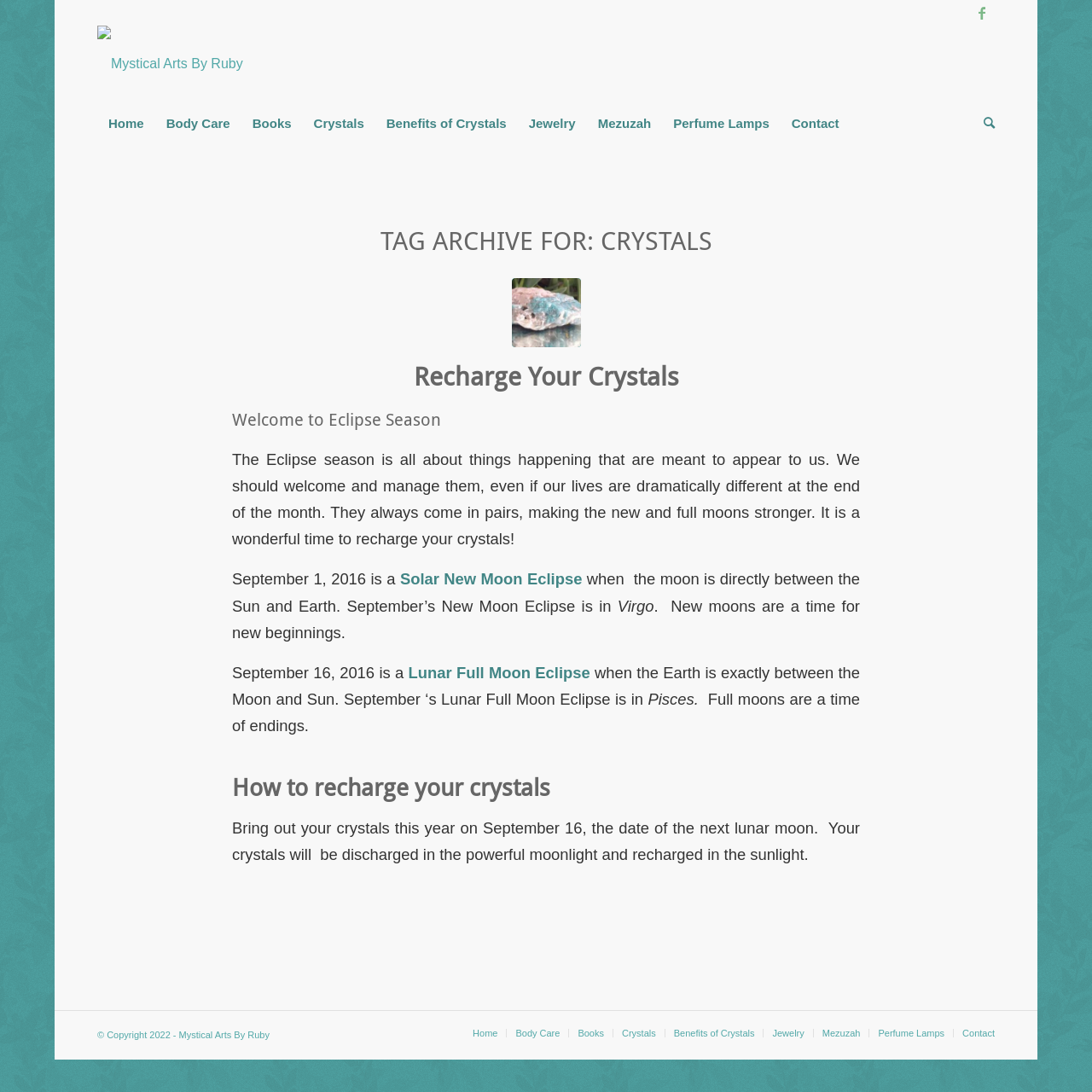Please find the bounding box coordinates for the clickable element needed to perform this instruction: "Contact Mystical Arts By Ruby".

[0.715, 0.094, 0.779, 0.133]